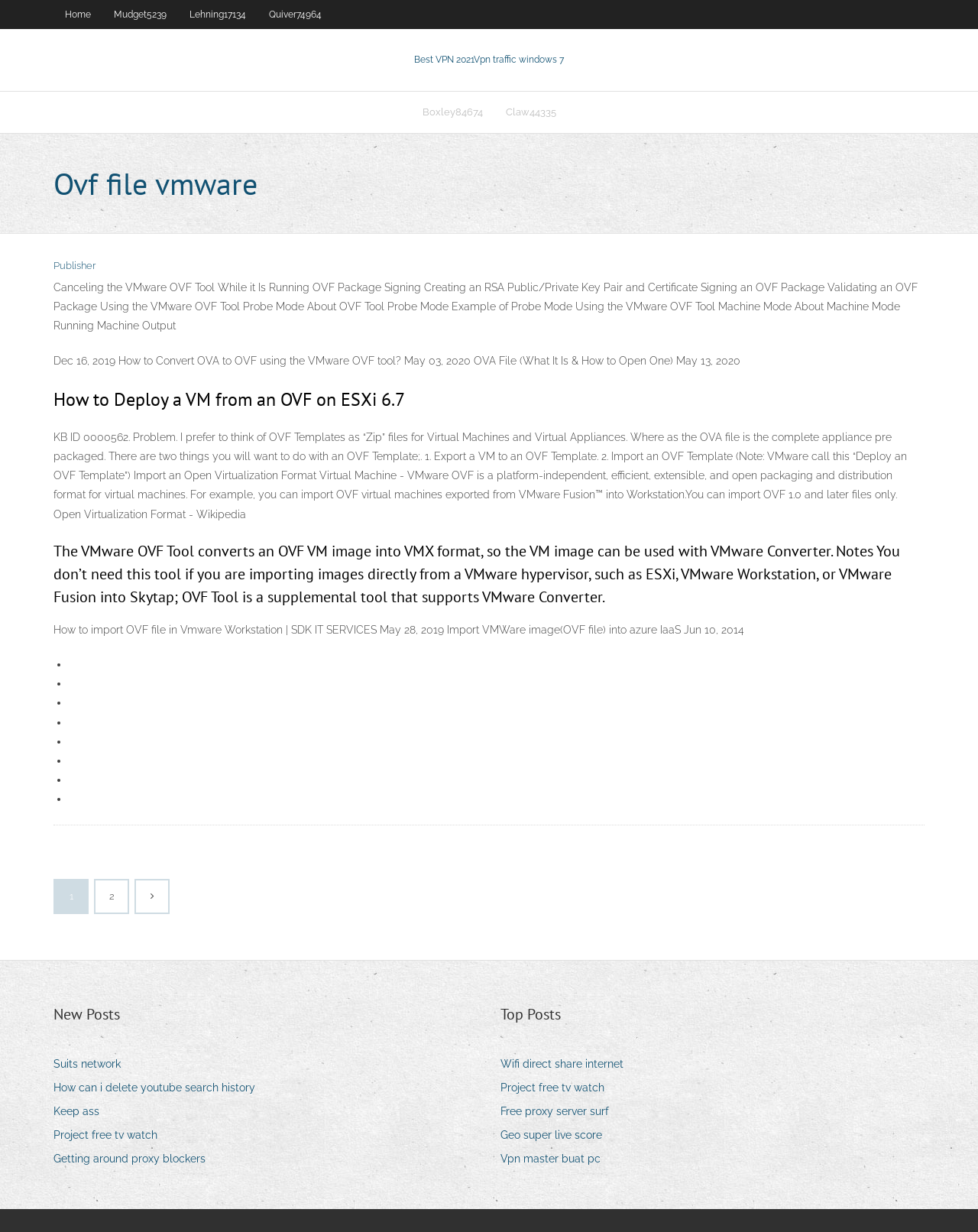Can you show the bounding box coordinates of the region to click on to complete the task described in the instruction: "Read the article about 'How to Deploy a VM from an OVF on ESXi 6.7'"?

[0.055, 0.313, 0.945, 0.335]